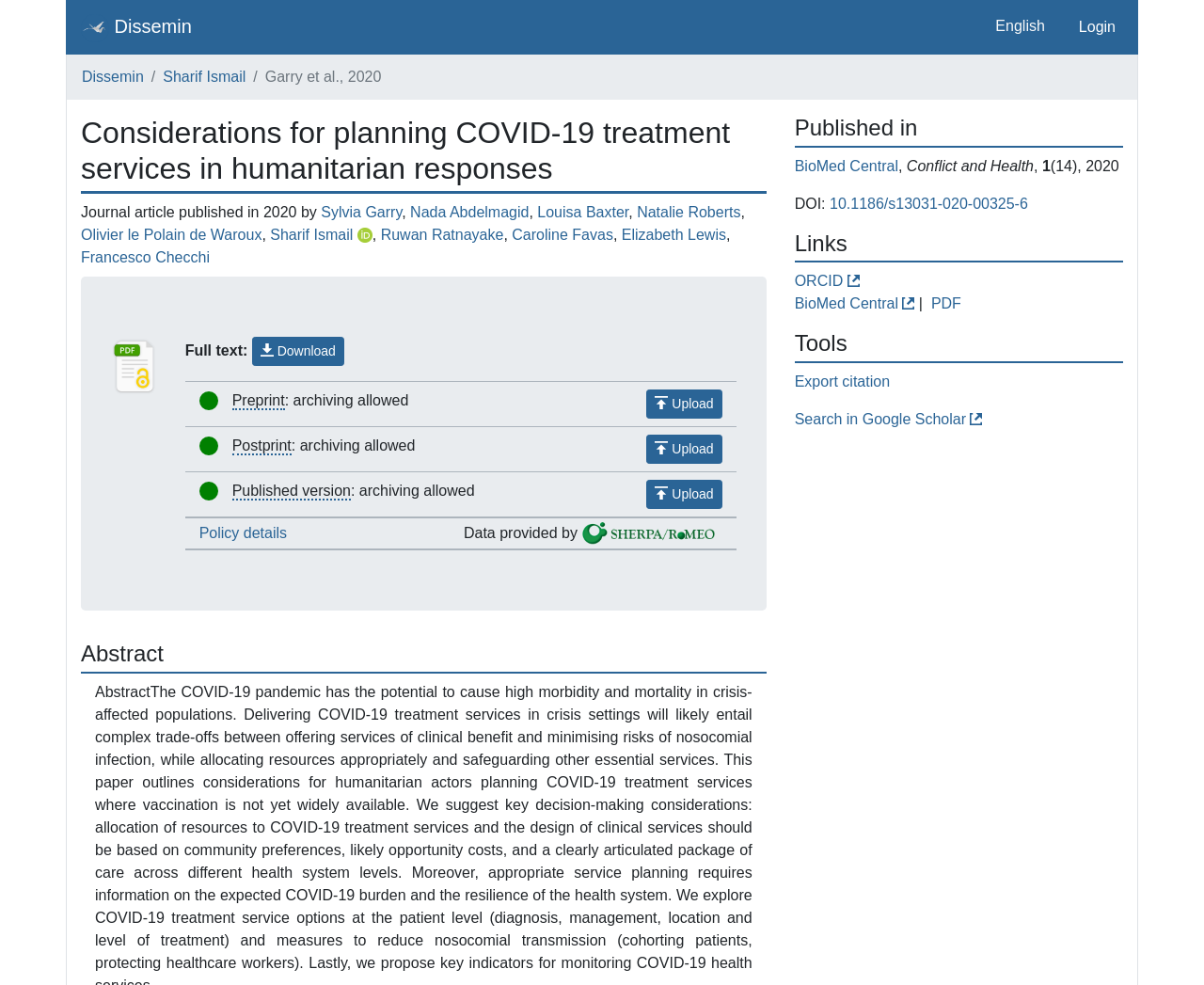Give the bounding box coordinates for the element described as: "PDF".

[0.77, 0.3, 0.798, 0.316]